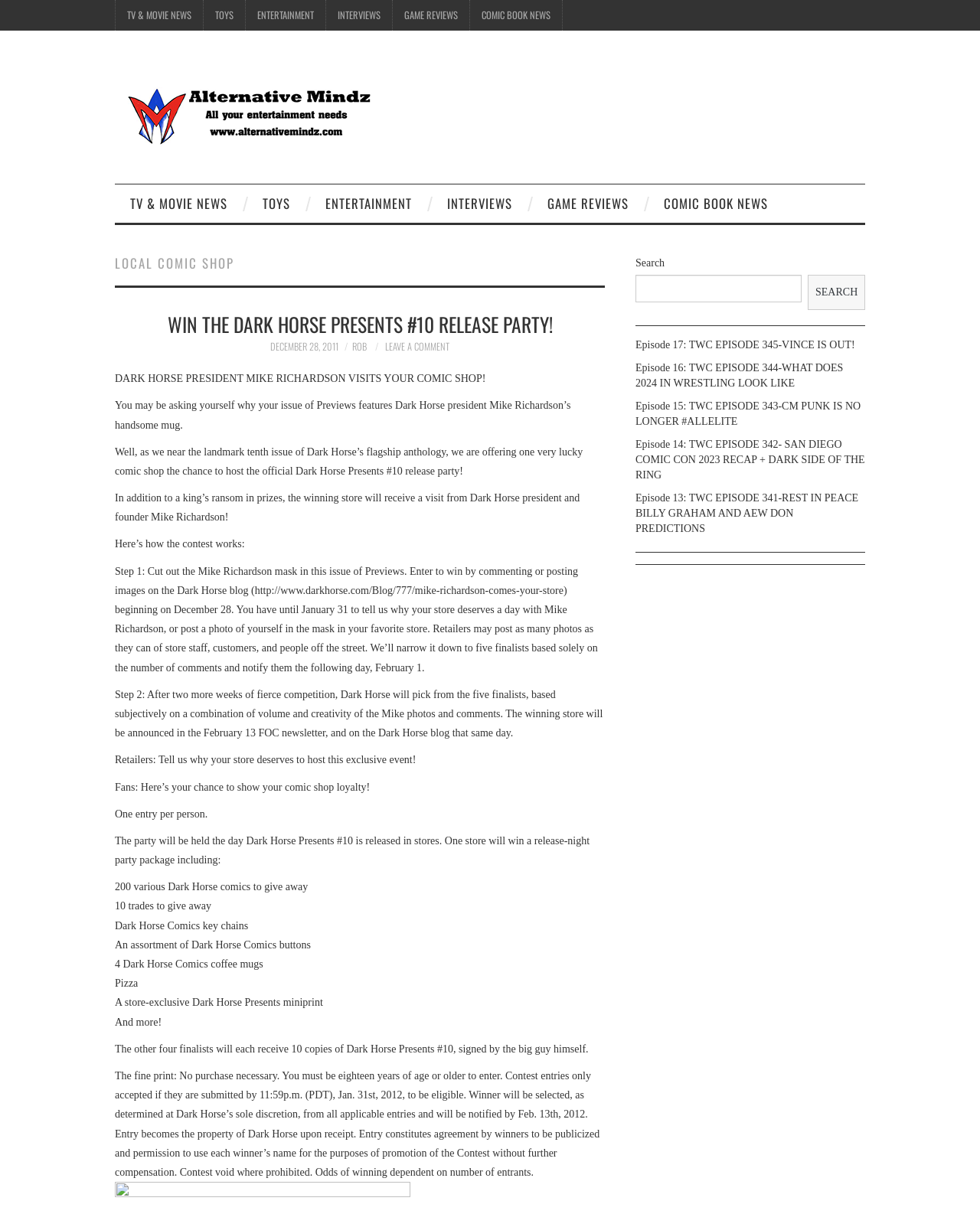Determine the bounding box coordinates of the section to be clicked to follow the instruction: "Read about WIN THE DARK HORSE PRESENTS #10 RELEASE PARTY!". The coordinates should be given as four float numbers between 0 and 1, formatted as [left, top, right, bottom].

[0.171, 0.252, 0.564, 0.276]